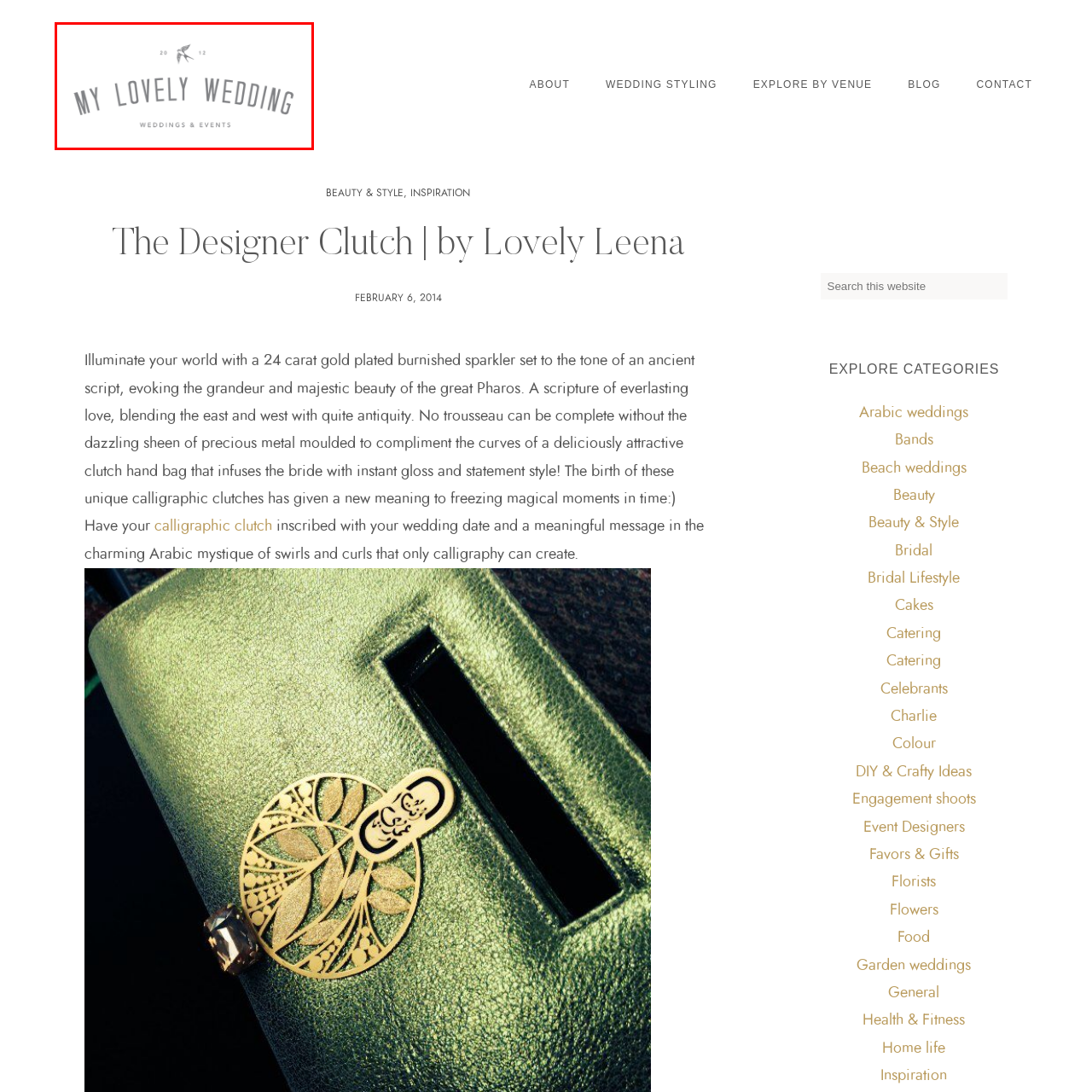What is the focus of the brand? Look at the image outlined by the red bounding box and provide a succinct answer in one word or a brief phrase.

Weddings & Events